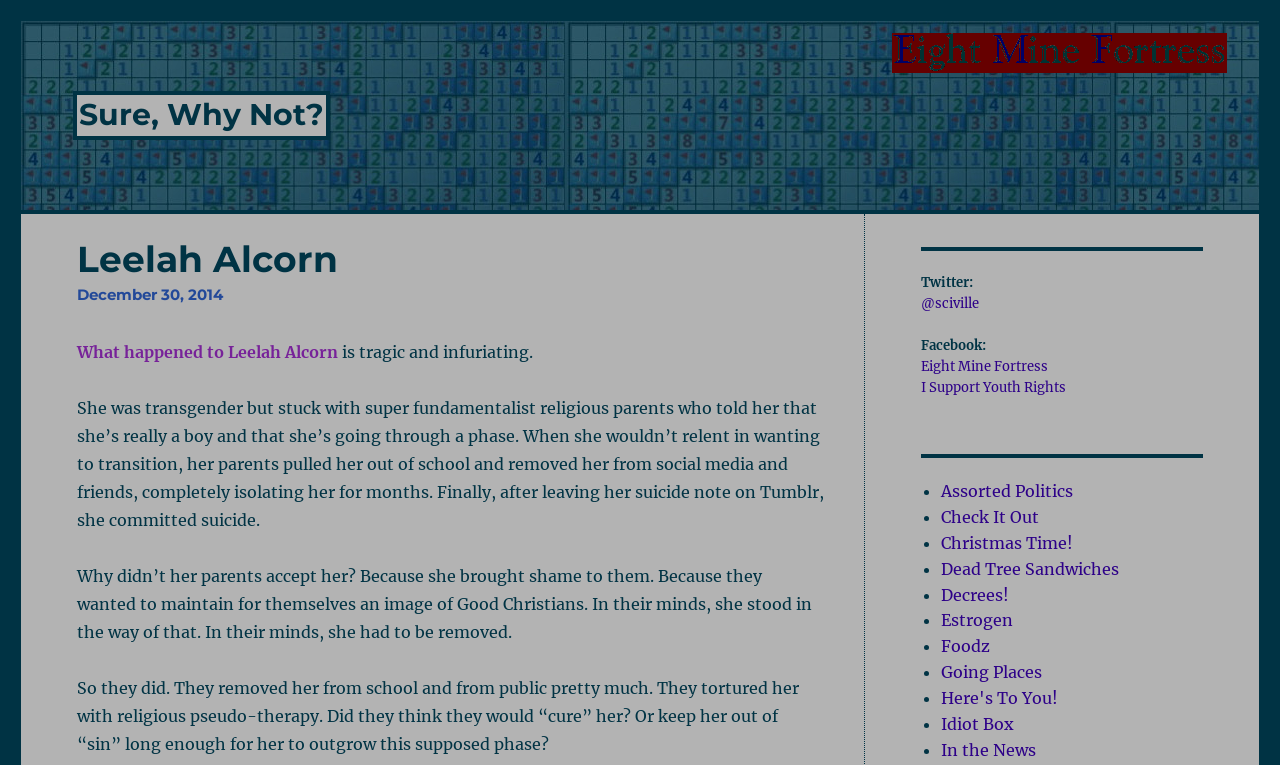Please specify the bounding box coordinates of the clickable region to carry out the following instruction: "Read the article about Leelah Alcorn". The coordinates should be four float numbers between 0 and 1, in the format [left, top, right, bottom].

[0.06, 0.31, 0.675, 0.403]